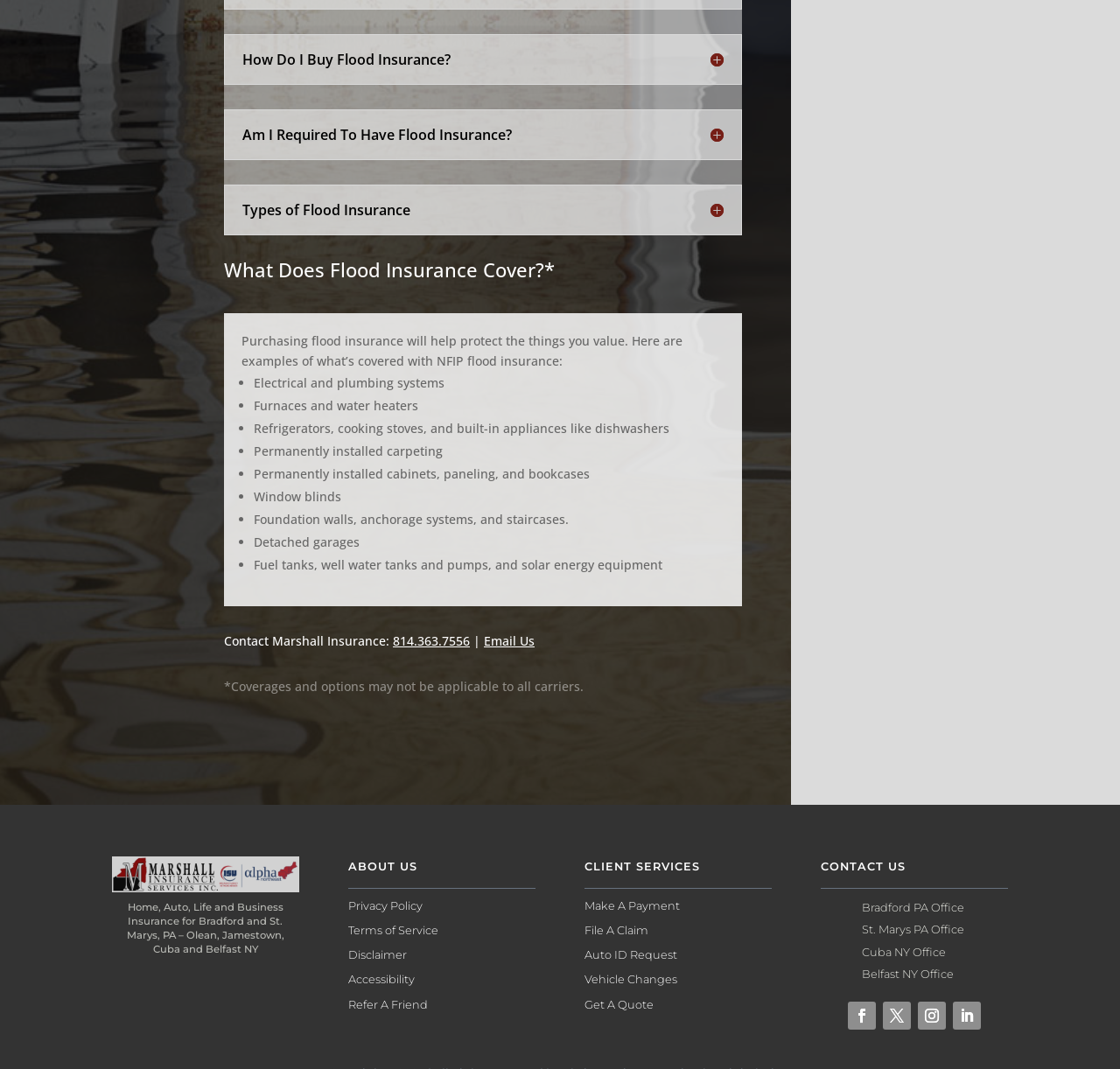Can you find the bounding box coordinates for the element that needs to be clicked to execute this instruction: "Make a payment"? The coordinates should be given as four float numbers between 0 and 1, i.e., [left, top, right, bottom].

[0.522, 0.841, 0.607, 0.853]